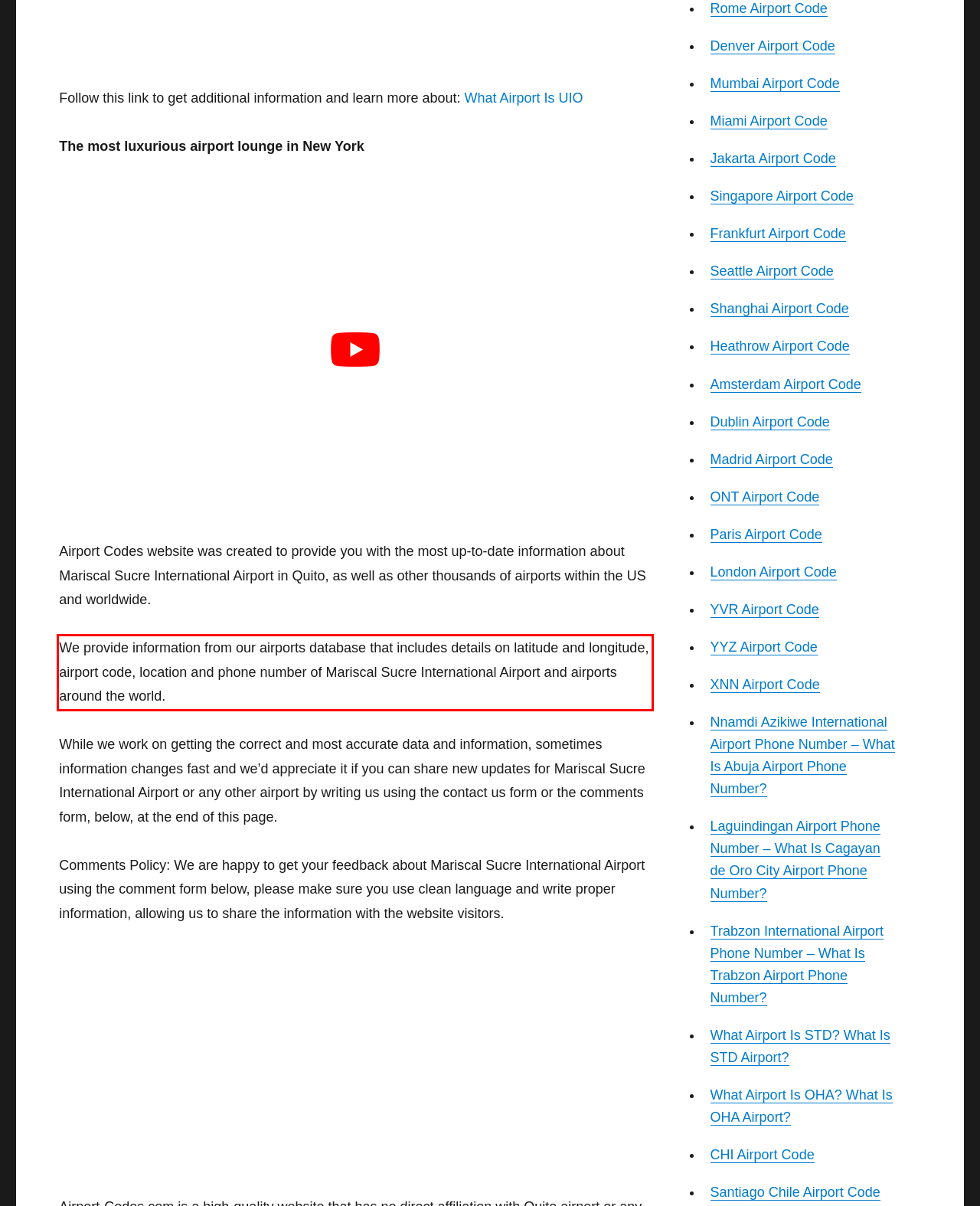Examine the webpage screenshot and use OCR to recognize and output the text within the red bounding box.

We provide information from our airports database that includes details on latitude and longitude, airport code, location and phone number of Mariscal Sucre International Airport and airports around the world.